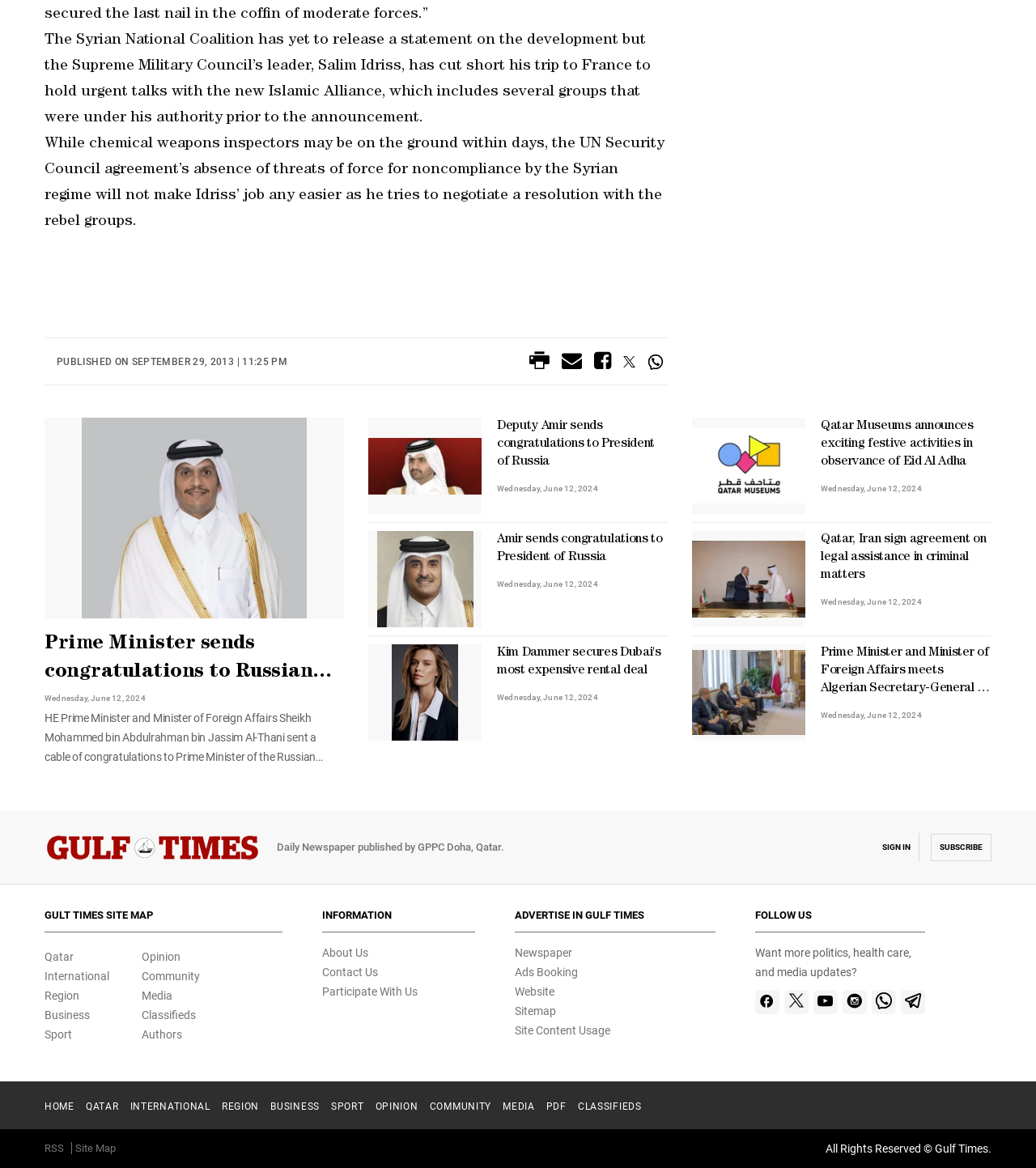What is the purpose of the 'SIGN IN' button?
Give a detailed response to the question by analyzing the screenshot.

I inferred the purpose of the 'SIGN IN' button by its text content and its position on the webpage, which suggests that it is a call-to-action for users to log in to their accounts.